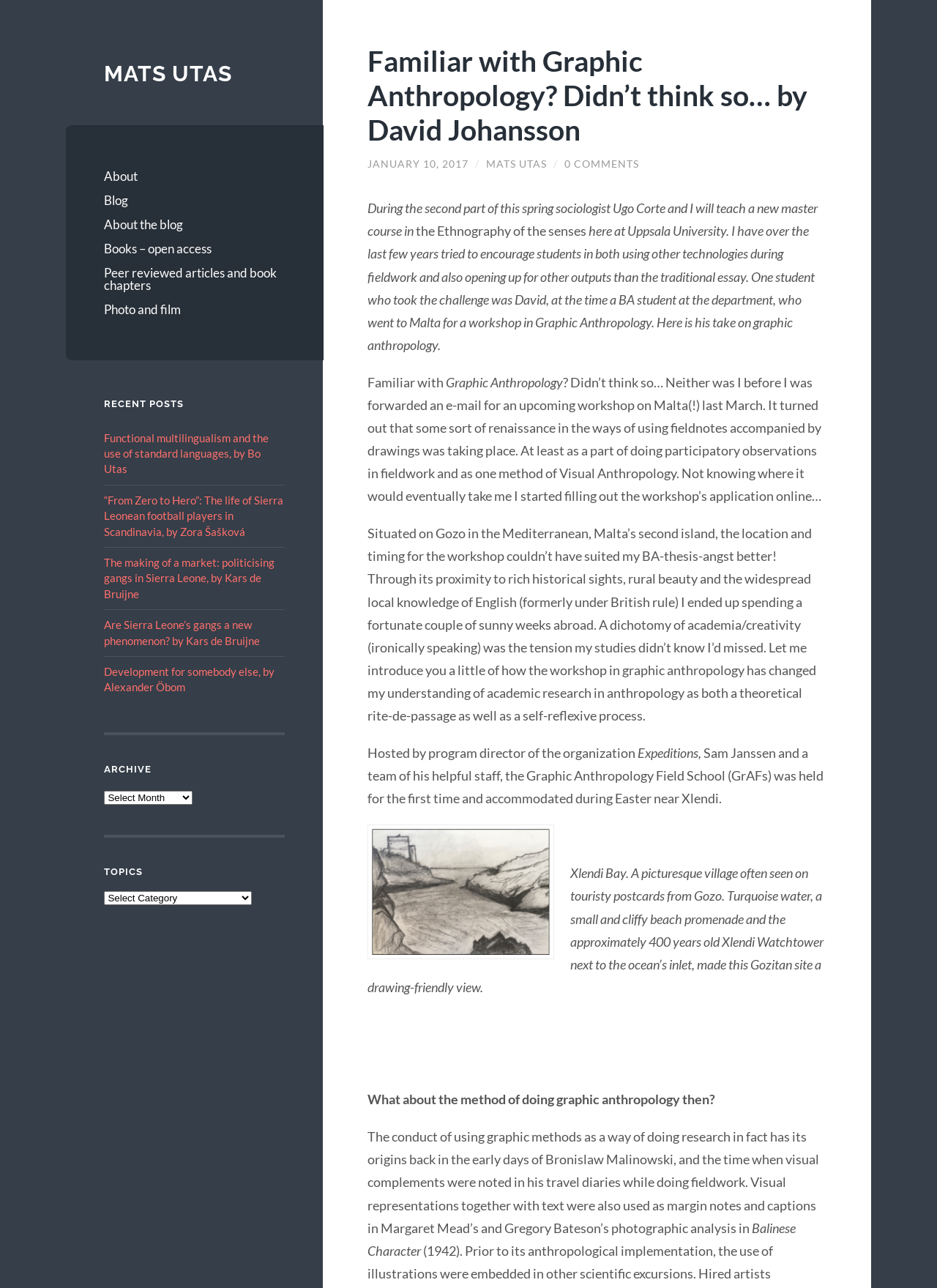Please provide a detailed answer to the question below by examining the image:
What is the name of the organization that hosted the Graphic Anthropology Field School?

The organization that hosted the Graphic Anthropology Field School is Expeditions, as mentioned in the post where it says 'Hosted by program director of the organization Expeditions, Sam Janssen and a team of his helpful staff, the Graphic Anthropology Field School (GrAFs) was held for the first time and accommodated during Easter near Xlendi'.